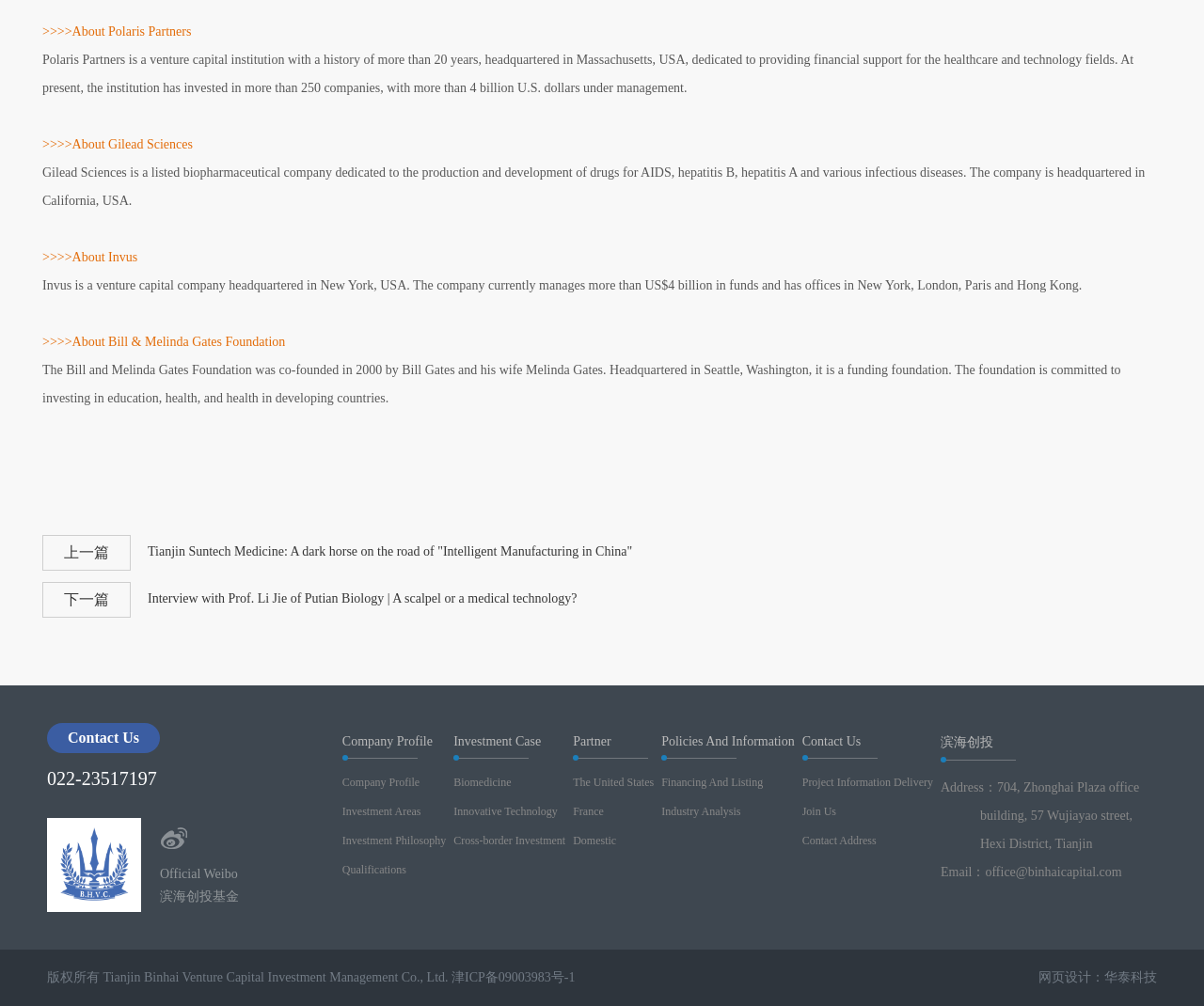Refer to the image and provide a thorough answer to this question:
How many companies has Polaris Partners invested in?

The answer can be found in the second StaticText element, which reads 'At present, the institution has invested in more than 250 companies...'. This indicates that Polaris Partners has invested in more than 250 companies.